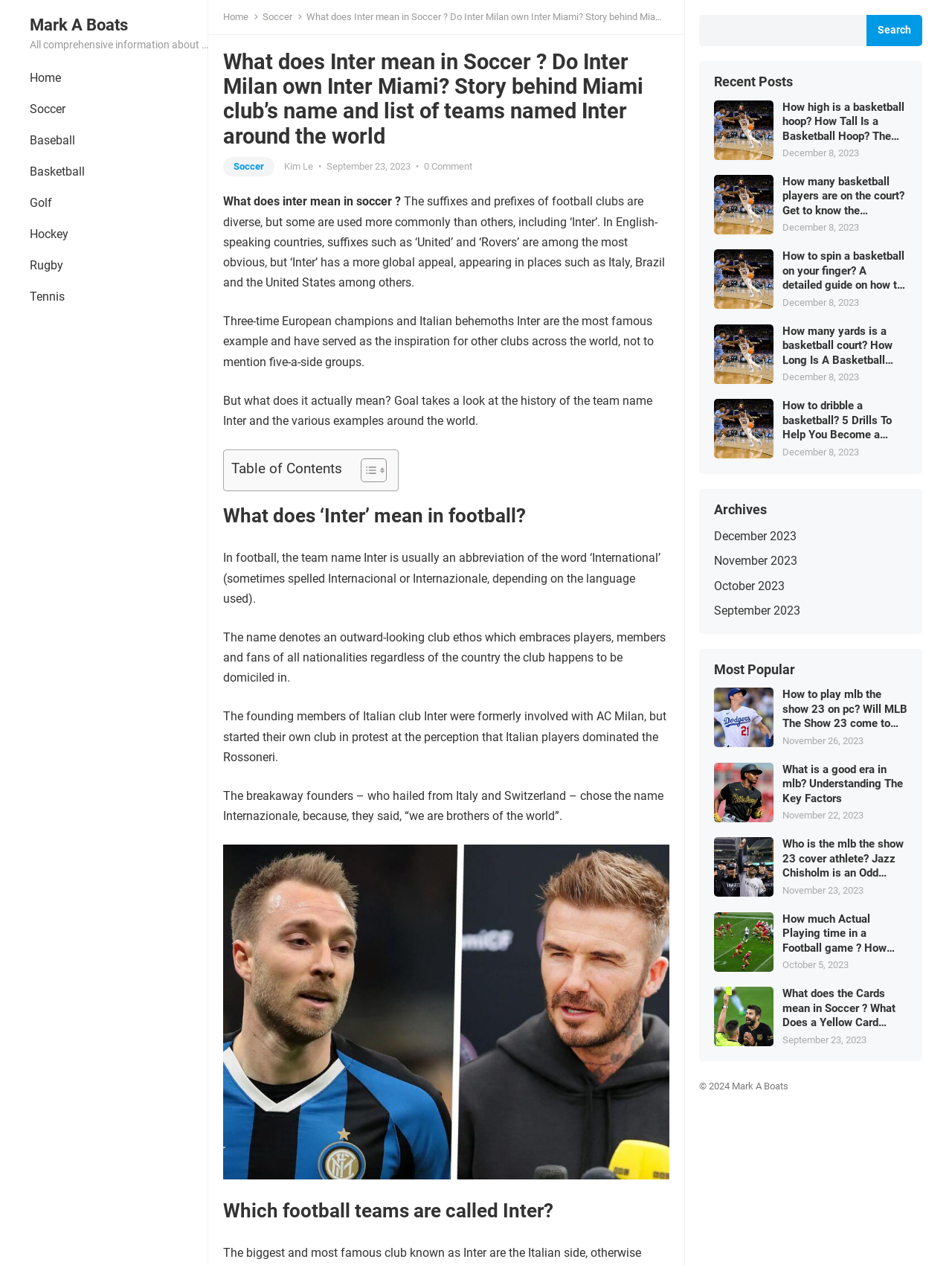What is the topic of the recent posts section?
Please answer using one word or phrase, based on the screenshot.

Basketball